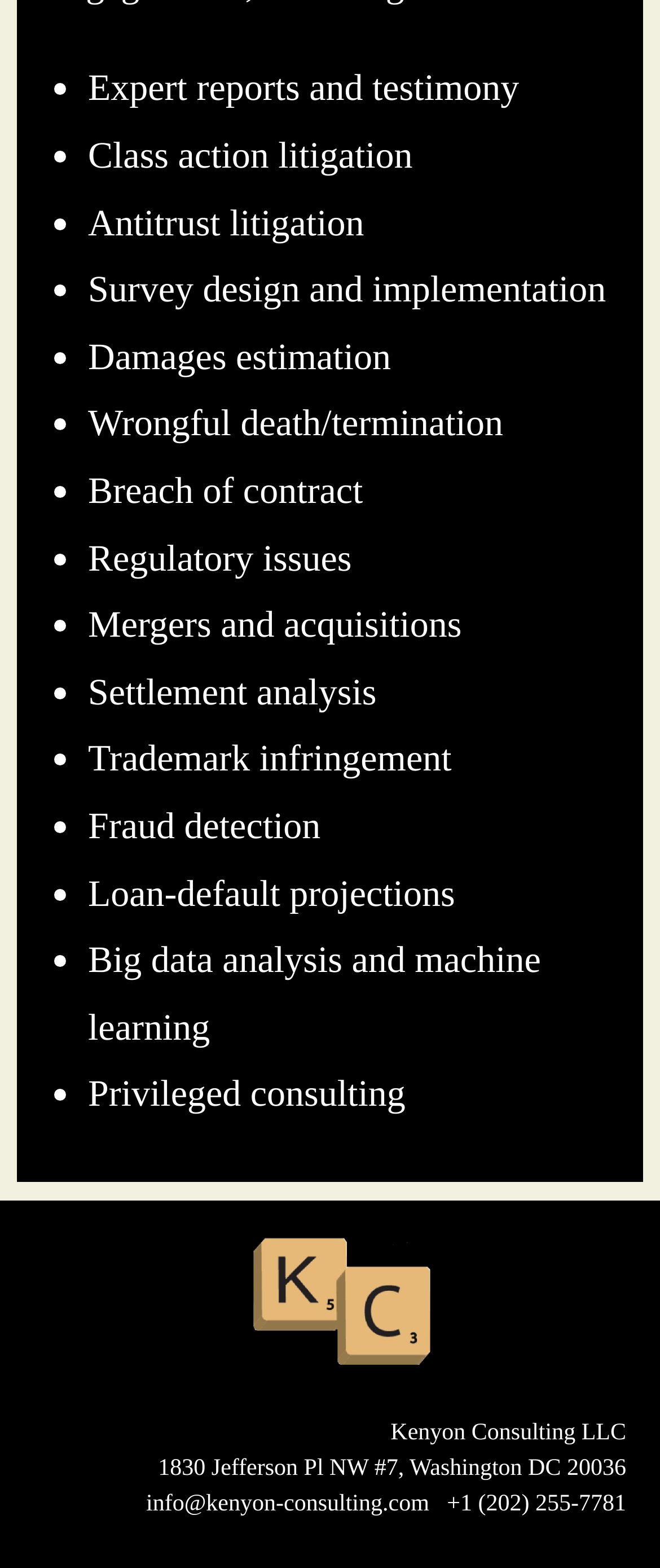Look at the image and answer the question in detail:
What services does Kenyon Consulting LLC offer?

Based on the list of services provided on the webpage, Kenyon Consulting LLC offers expert reports and testimony, class action litigation, antitrust litigation, survey design and implementation, damages estimation, and many more.